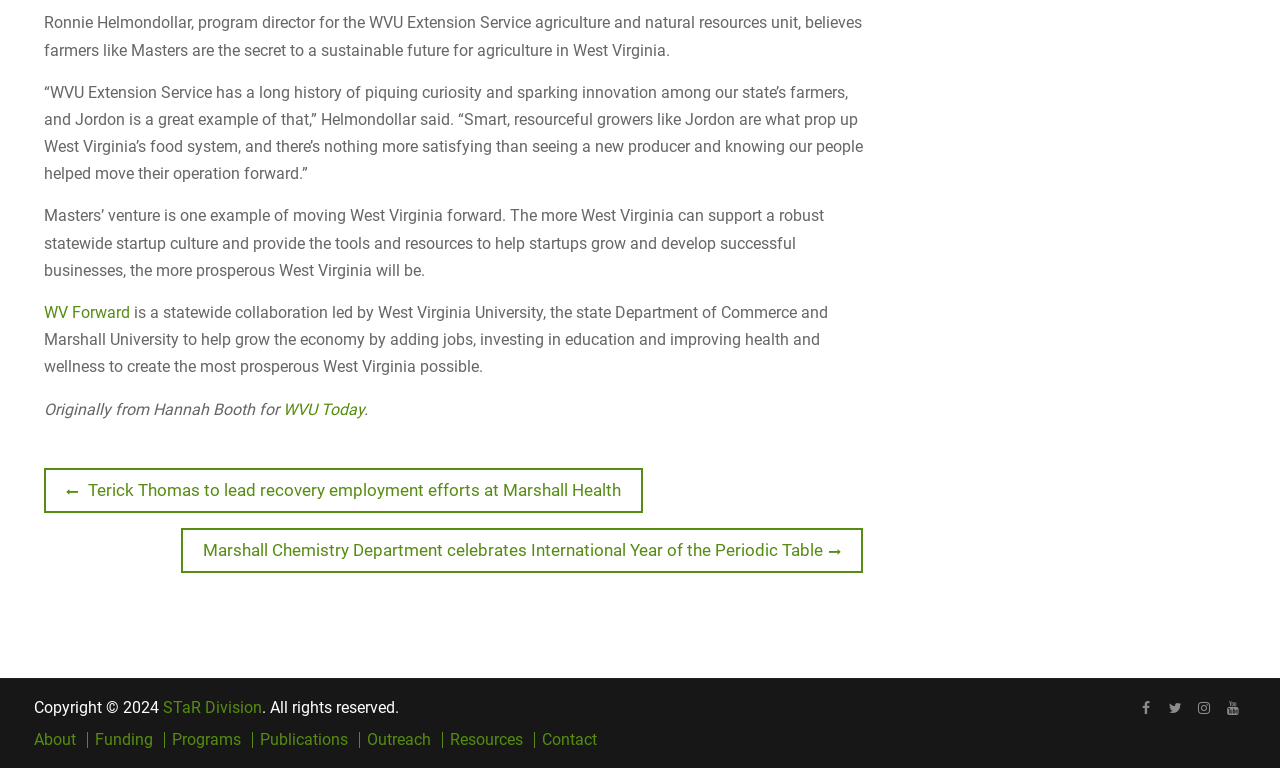Find the bounding box coordinates for the area you need to click to carry out the instruction: "Visit 'WVU Today'". The coordinates should be four float numbers between 0 and 1, indicated as [left, top, right, bottom].

[0.221, 0.52, 0.285, 0.545]